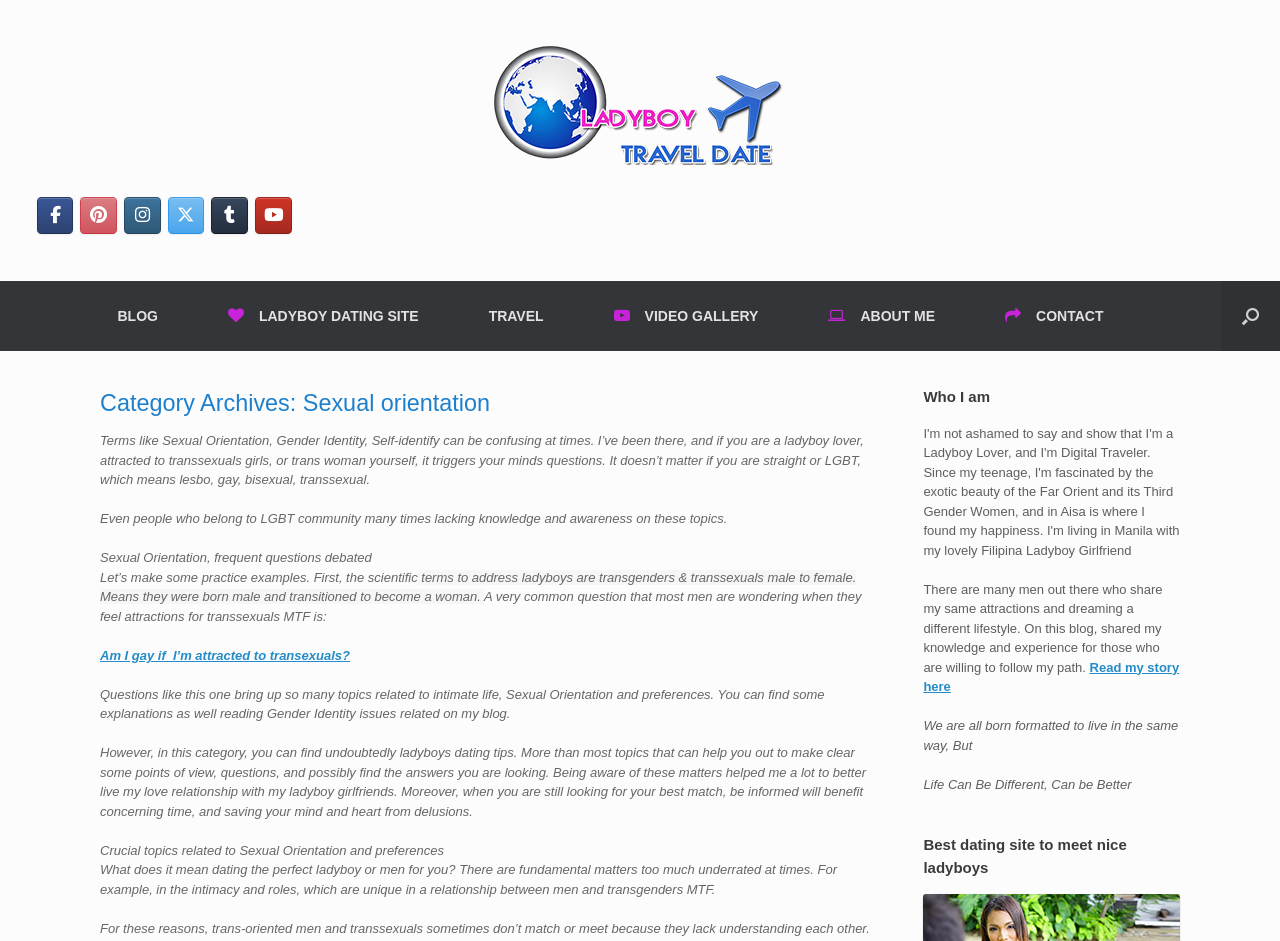Please specify the bounding box coordinates of the area that should be clicked to accomplish the following instruction: "Open the search". The coordinates should consist of four float numbers between 0 and 1, i.e., [left, top, right, bottom].

[0.954, 0.299, 1.0, 0.373]